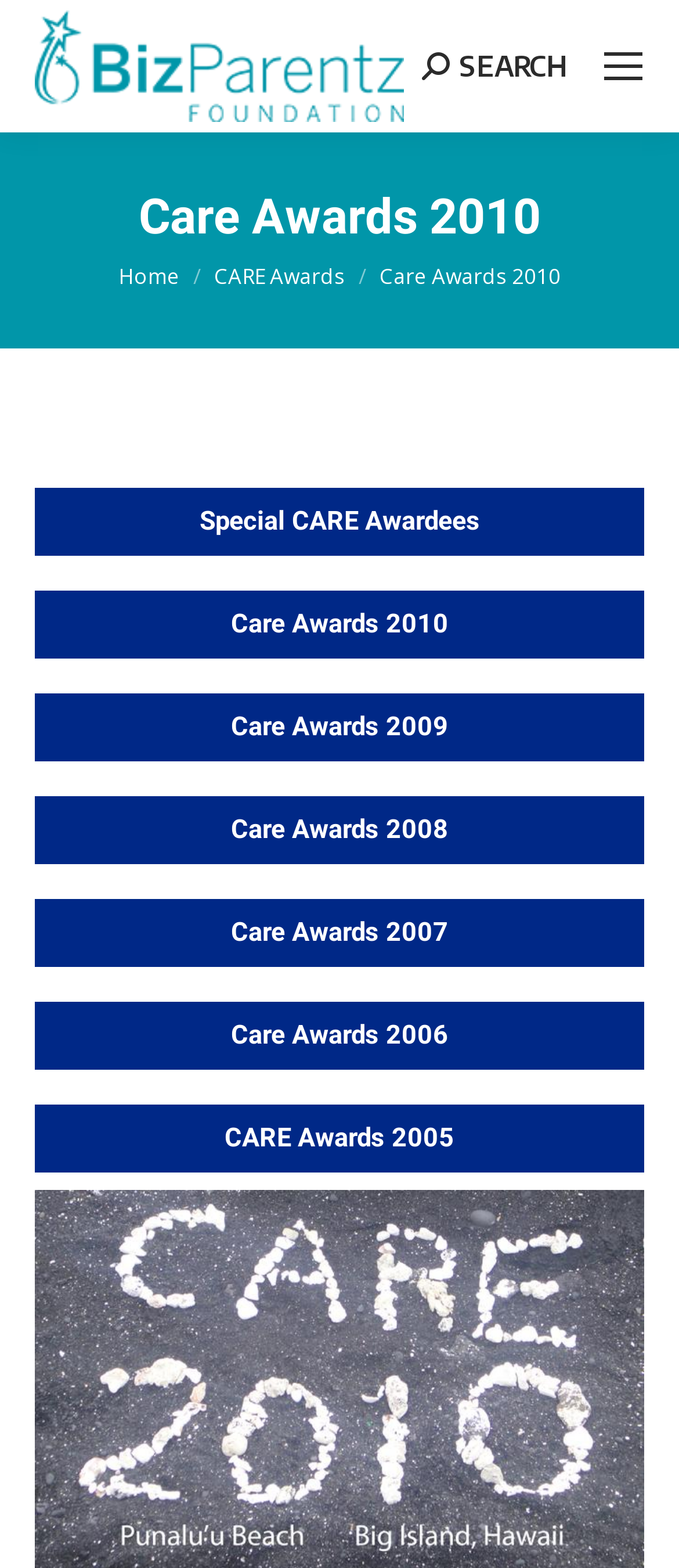Pinpoint the bounding box coordinates of the area that should be clicked to complete the following instruction: "Search for something". The coordinates must be given as four float numbers between 0 and 1, i.e., [left, top, right, bottom].

[0.621, 0.031, 0.836, 0.053]